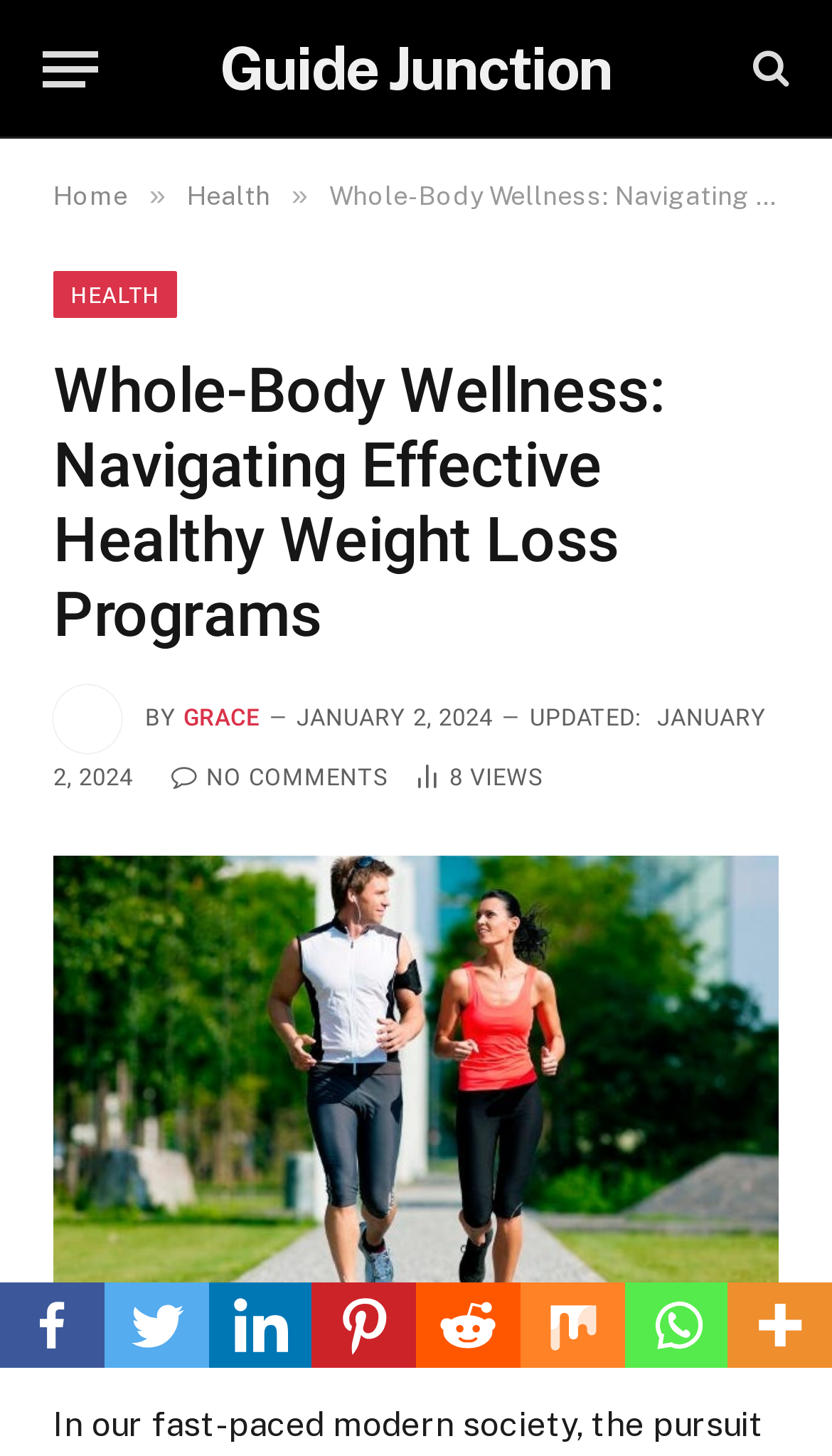What is the category of the article?
Using the details from the image, give an elaborate explanation to answer the question.

The category of the article can be found by looking at the navigation menu at the top of the page. The article is categorized under 'HEALTH', which is one of the main categories on the website.